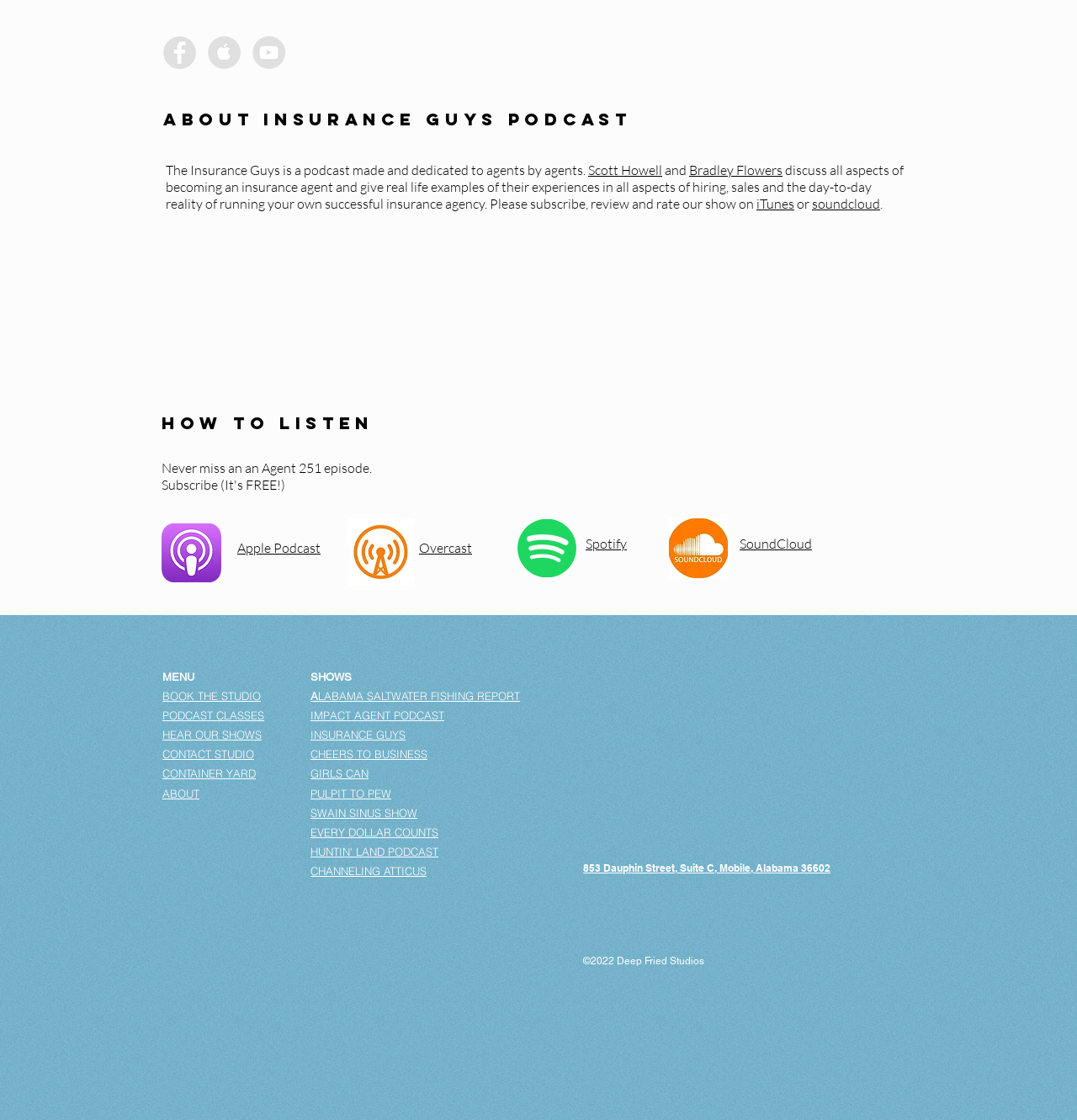What are the options to listen to the podcast?
Can you offer a detailed and complete answer to this question?

The webpage has links to 'iTunes' and 'SoundCloud' which are the options to listen to the podcast, as mentioned in the text 'Please subscribe, review and rate our show on iTunes or SoundCloud'.